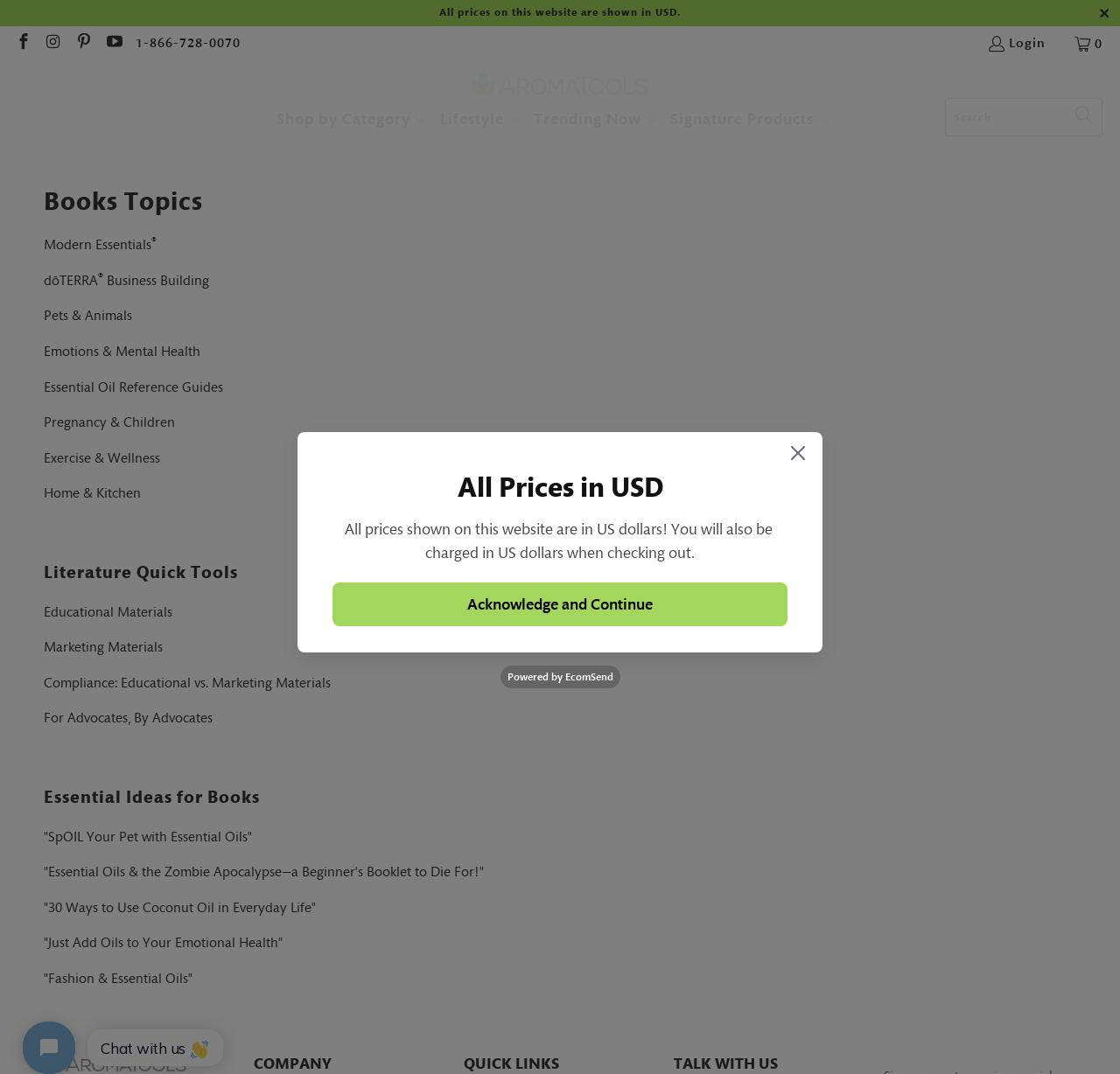What is the purpose of the search box?
Can you give a detailed and elaborate answer to the question?

The search box is a textbox with a label 'Search' and is located at the top right of the webpage, which suggests that its purpose is to allow users to search for something on the website.